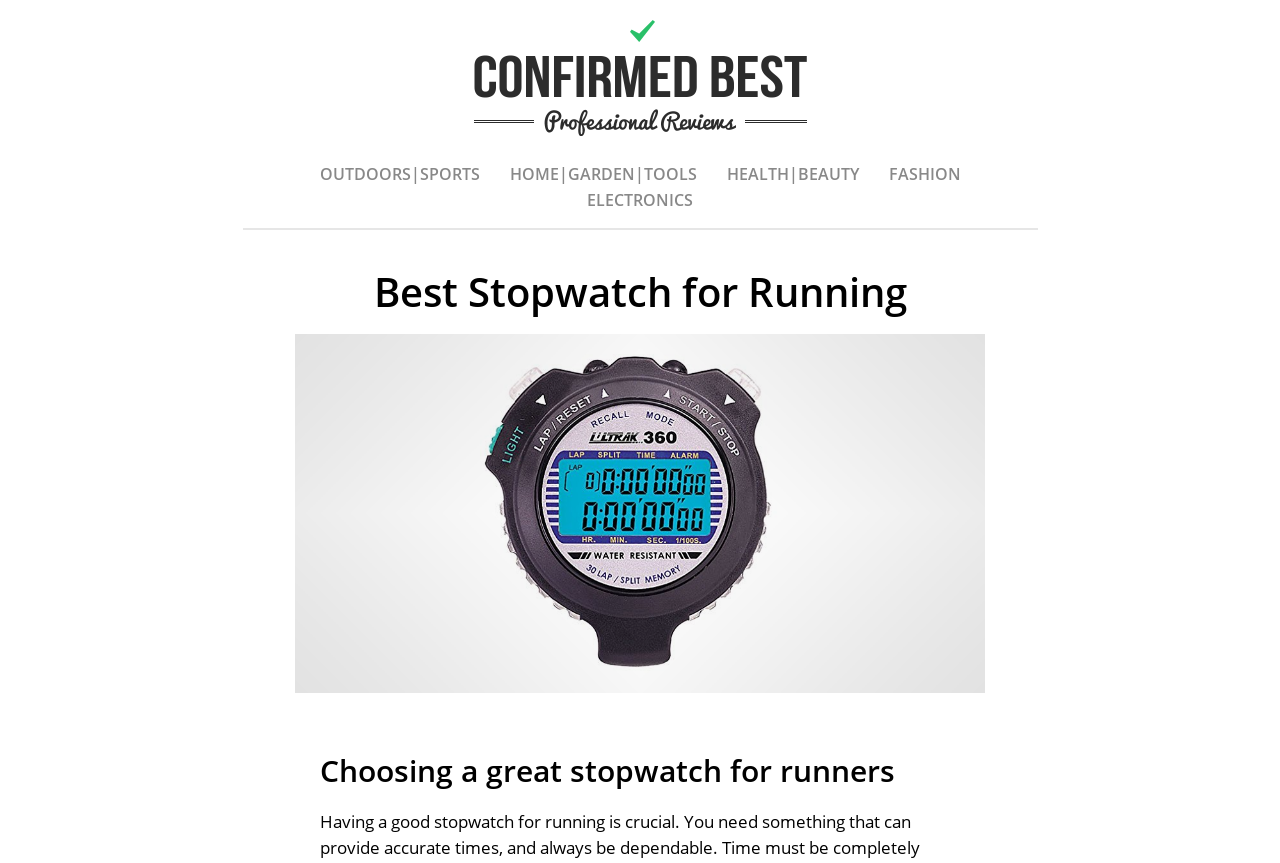Pinpoint the bounding box coordinates of the area that must be clicked to complete this instruction: "Read the Choosing a great stopwatch for runners section".

[0.25, 0.873, 0.75, 0.915]